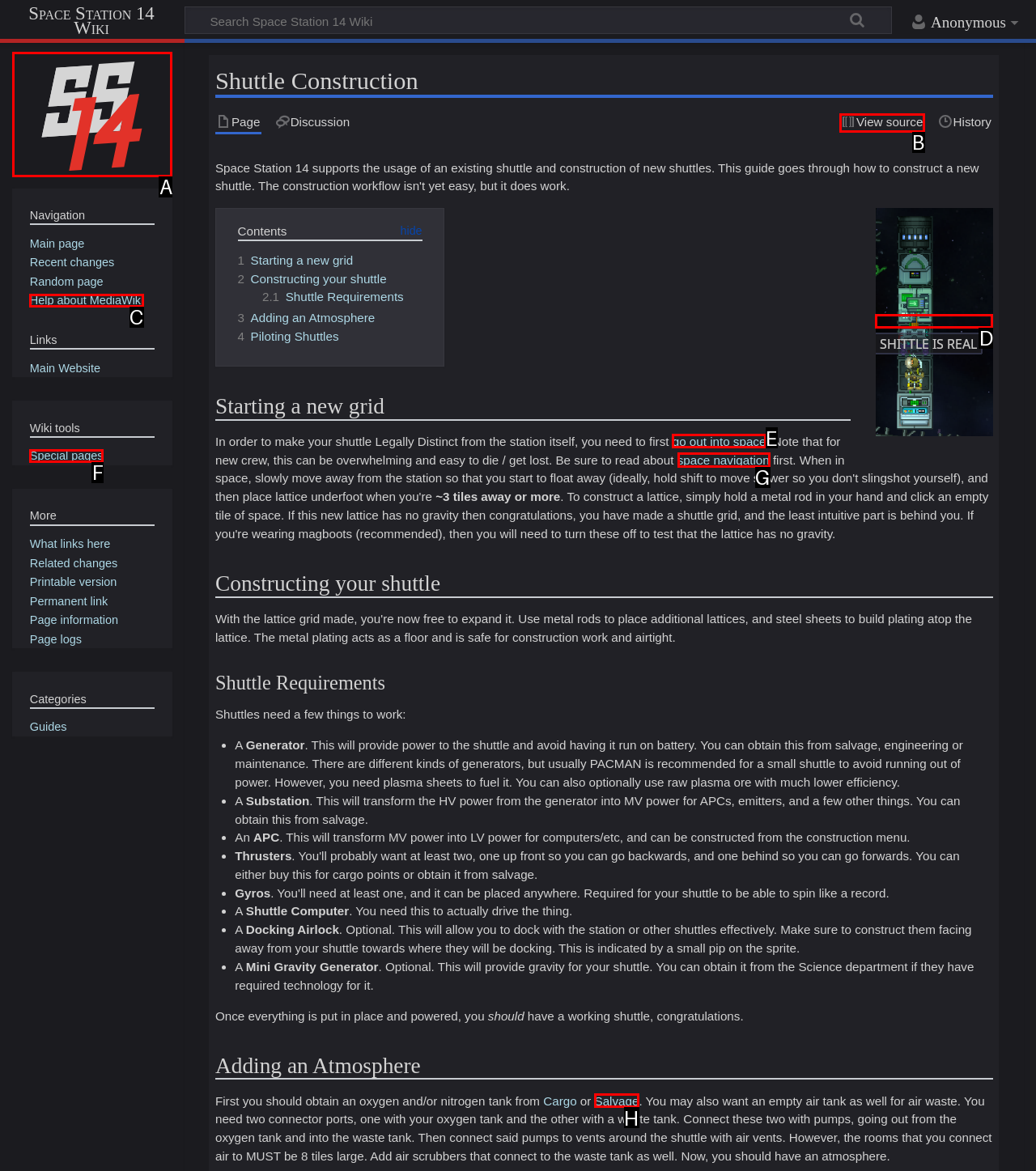Select the option I need to click to accomplish this task: Read about space navigation
Provide the letter of the selected choice from the given options.

G